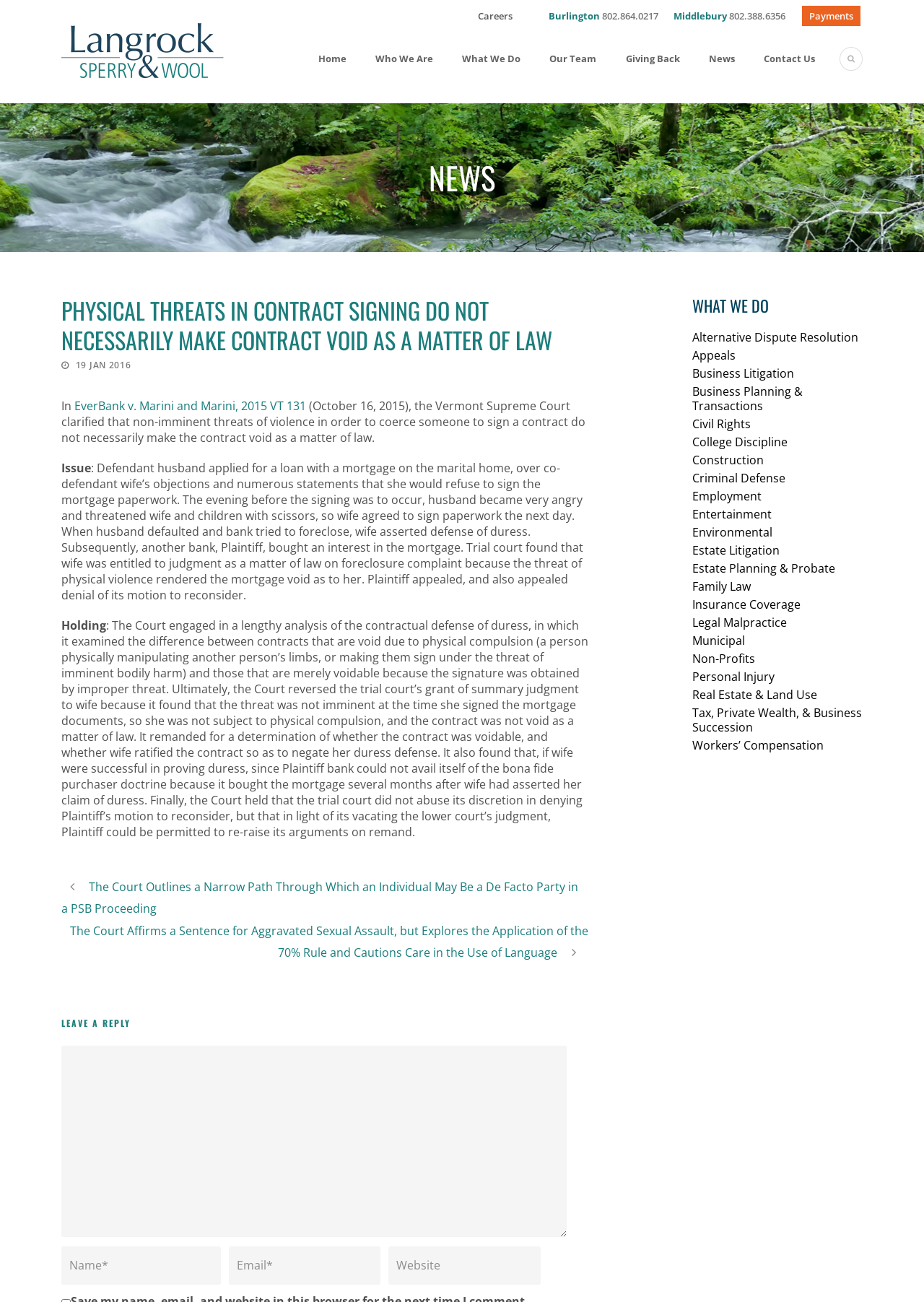Show the bounding box coordinates for the HTML element described as: "Payments".

[0.876, 0.007, 0.923, 0.017]